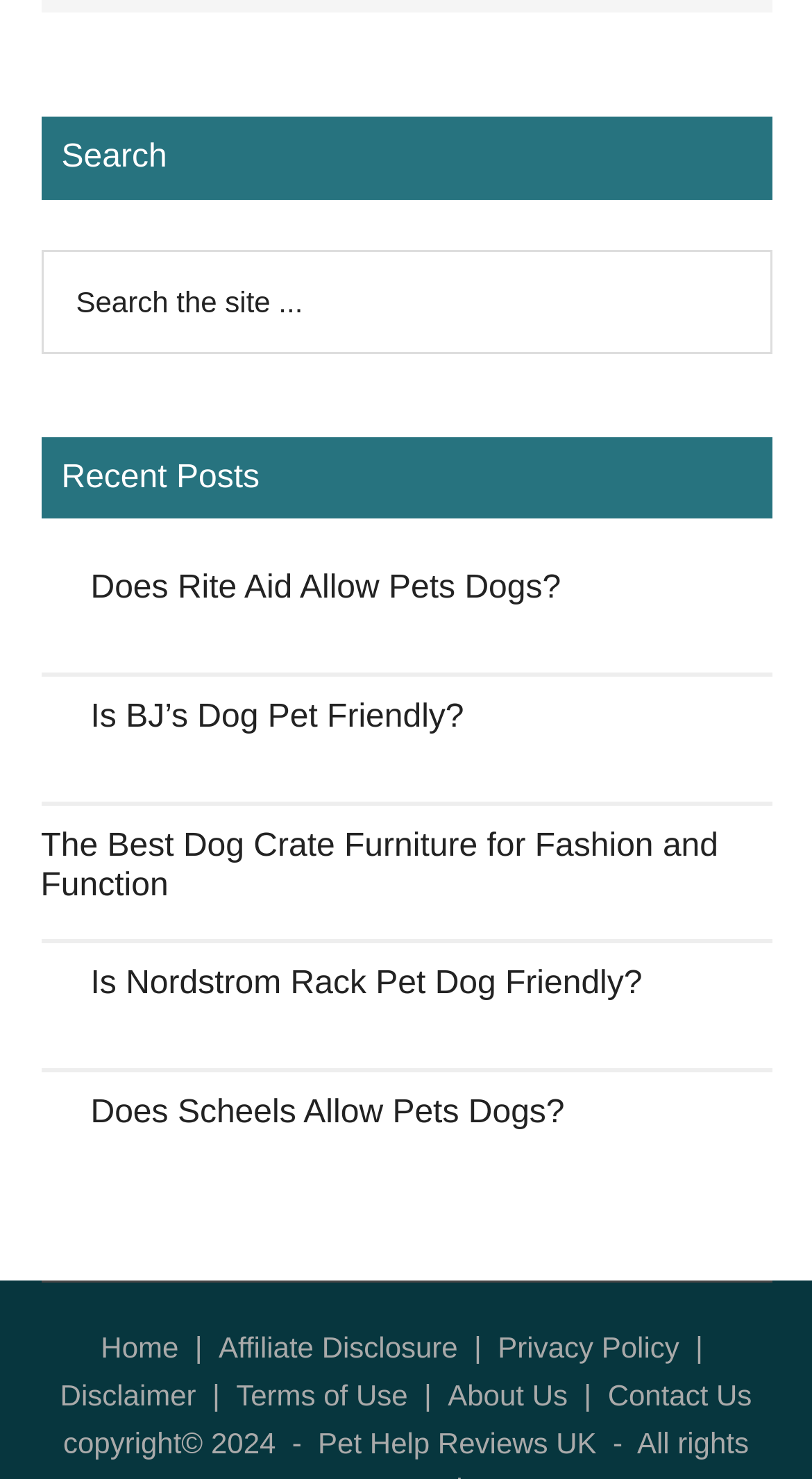Please provide a brief answer to the following inquiry using a single word or phrase:
What is the purpose of the links at the bottom of the page?

Provide additional information